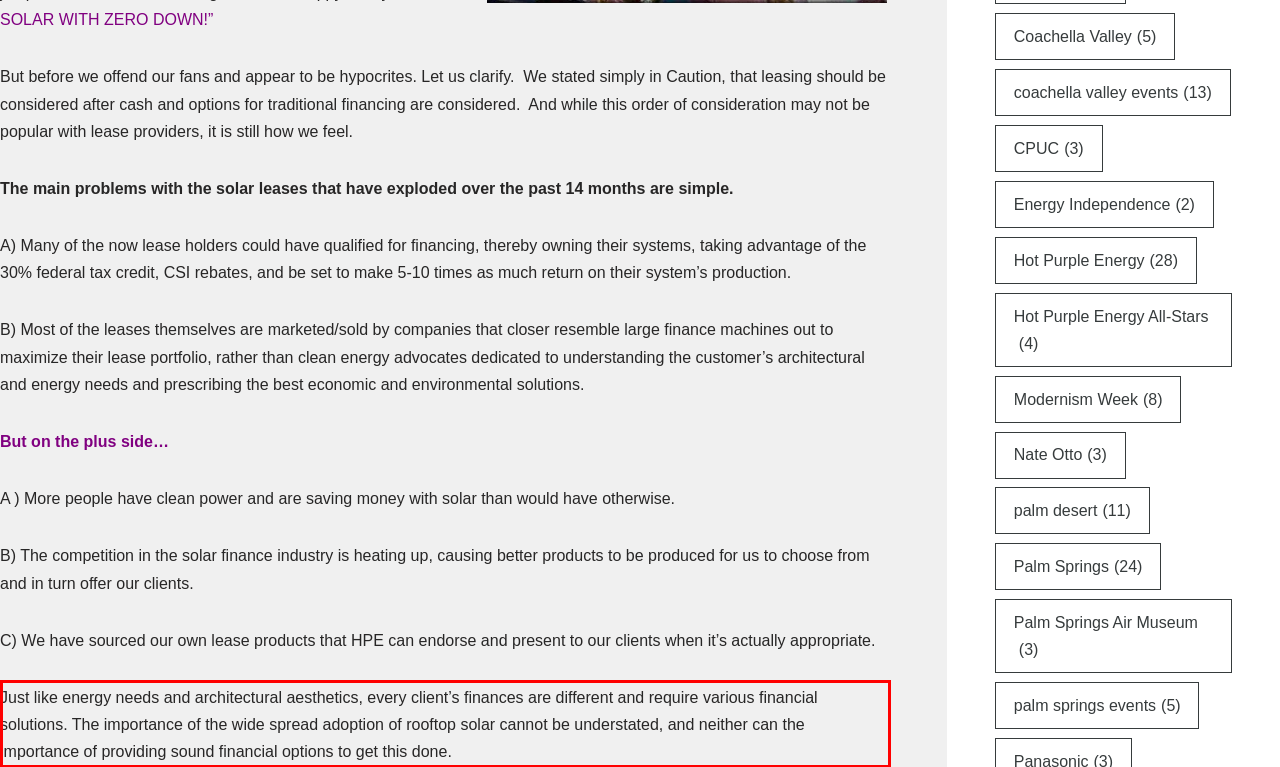Locate the red bounding box in the provided webpage screenshot and use OCR to determine the text content inside it.

Just like energy needs and architectural aesthetics, every client’s finances are different and require various financial solutions. The importance of the wide spread adoption of rooftop solar cannot be understated, and neither can the importance of providing sound financial options to get this done.